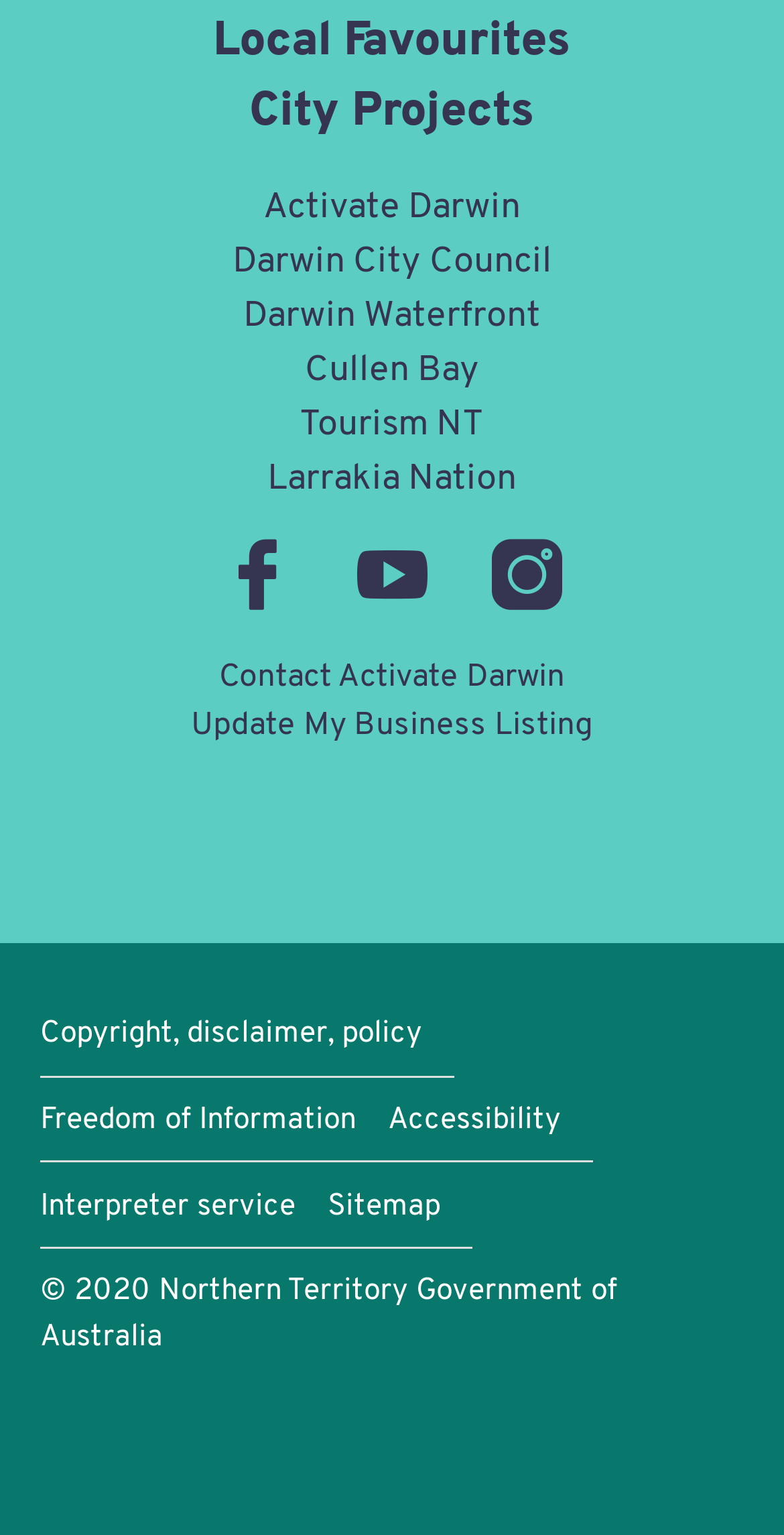Analyze the image and answer the question with as much detail as possible: 
How many links are in the footer?

I counted the number of links in the footer section, which are 'Copyright, disclaimer, policy', 'Freedom of Information', 'Accessibility', 'Interpreter service', 'Sitemap', and the copyright text at the bottom.